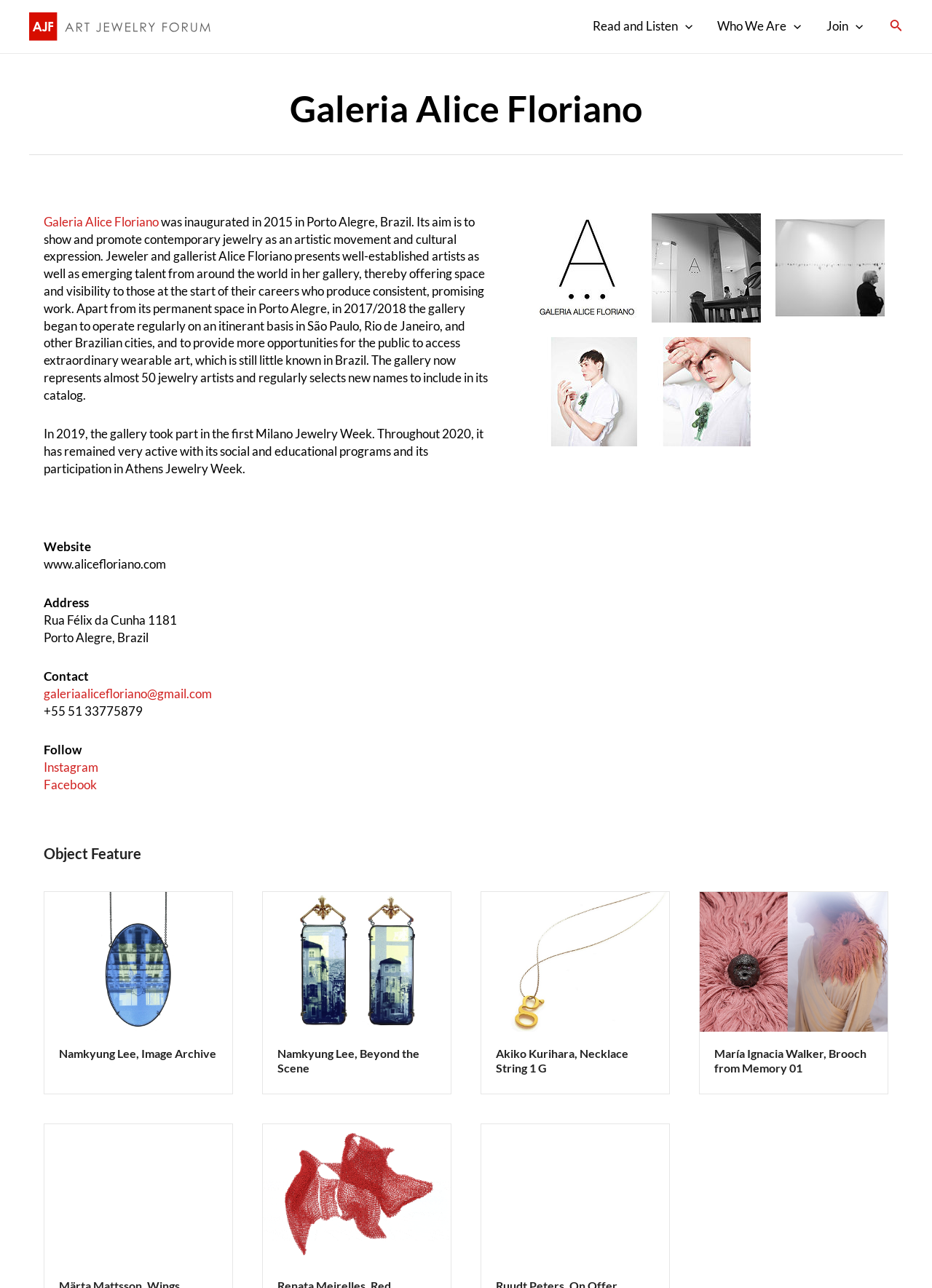Locate the bounding box coordinates of the area that needs to be clicked to fulfill the following instruction: "Click the 'Art Jewelry Forum' link". The coordinates should be in the format of four float numbers between 0 and 1, namely [left, top, right, bottom].

[0.031, 0.013, 0.228, 0.025]